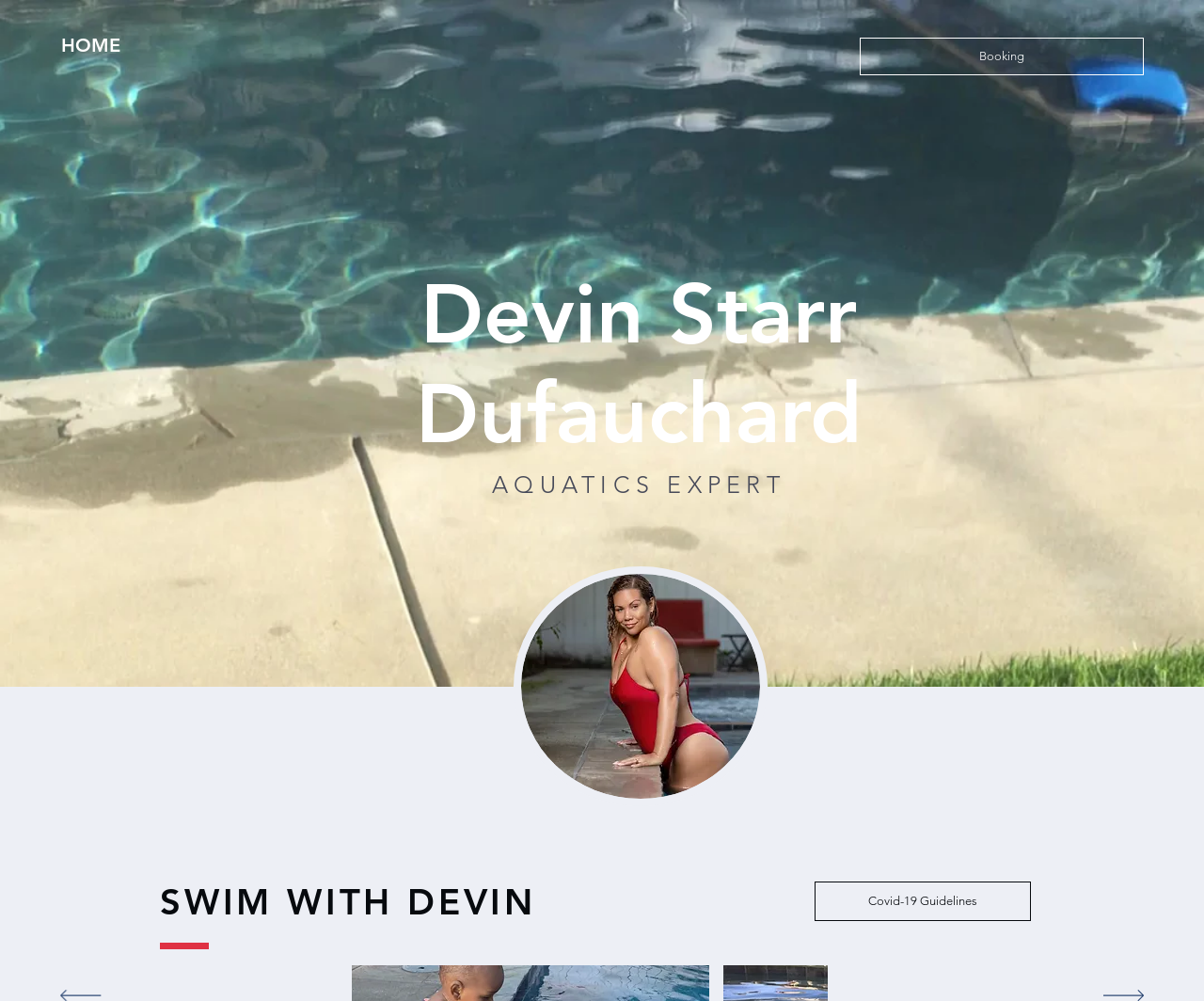What is the name of the aquatics expert?
From the image, respond with a single word or phrase.

Devin Starr Dufauchard